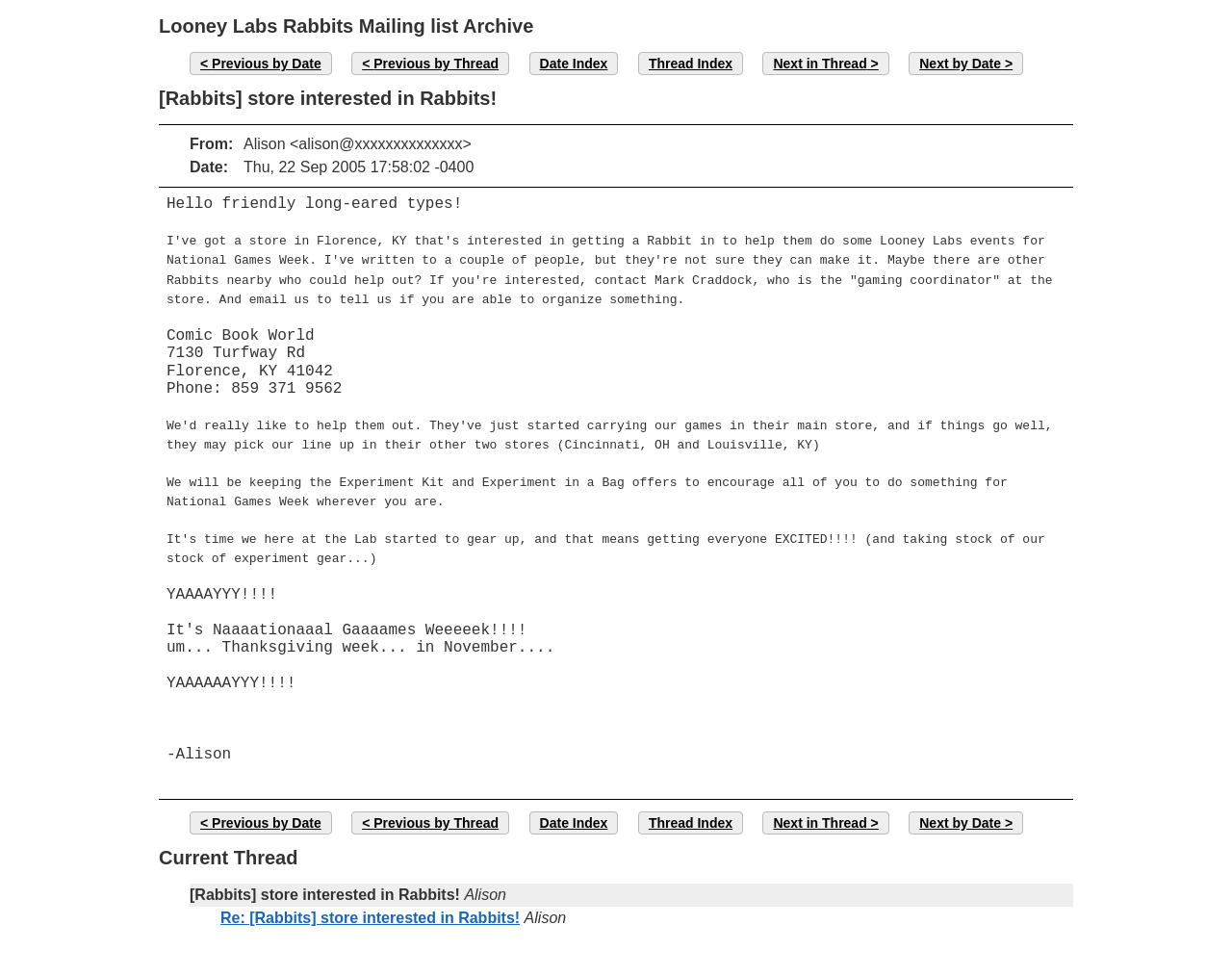Locate the bounding box coordinates of the element that should be clicked to execute the following instruction: "View date index".

[0.429, 0.053, 0.502, 0.077]